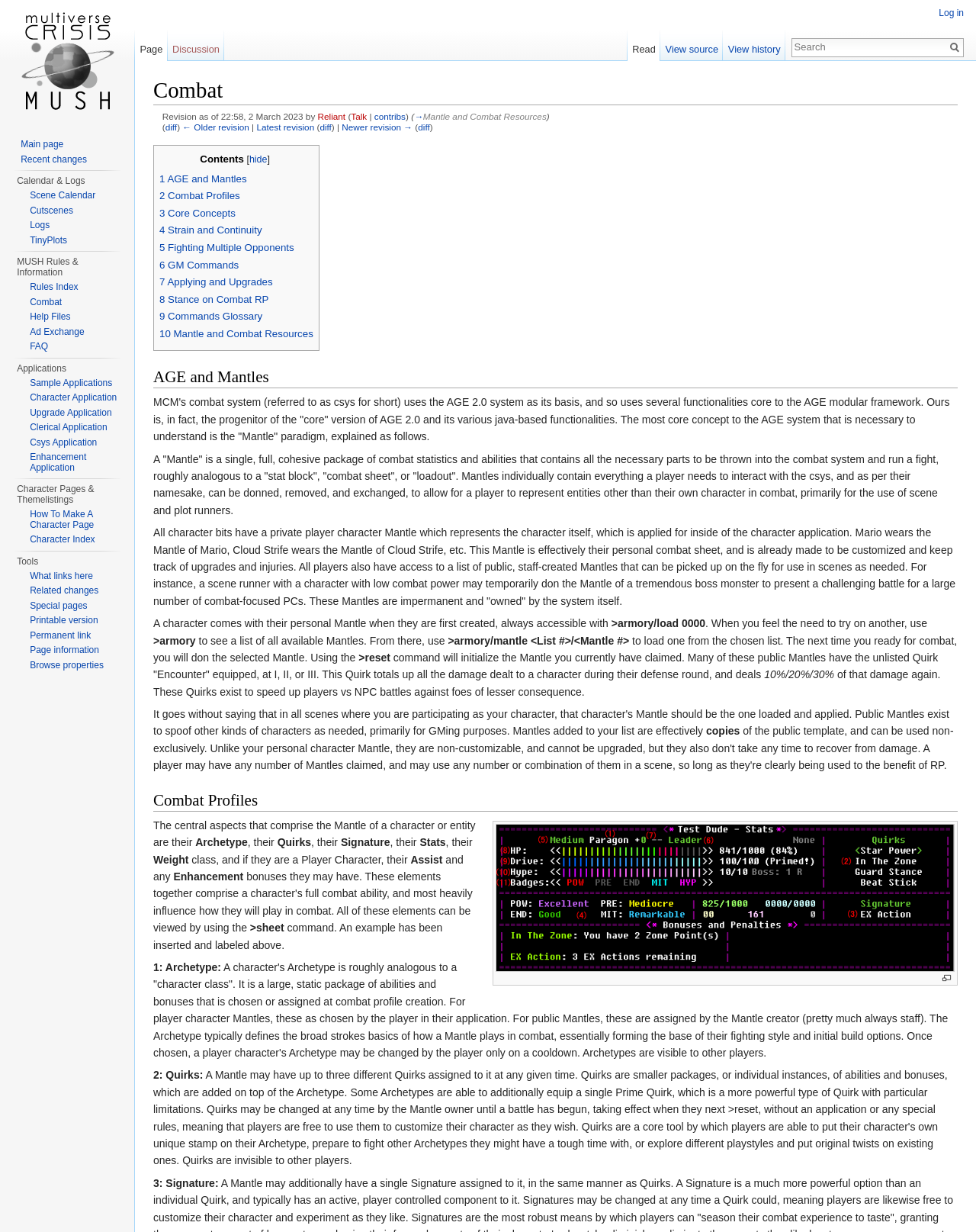Give a one-word or one-phrase response to the question: 
What is the basis of MCM's combat system?

AGE 2.0 system